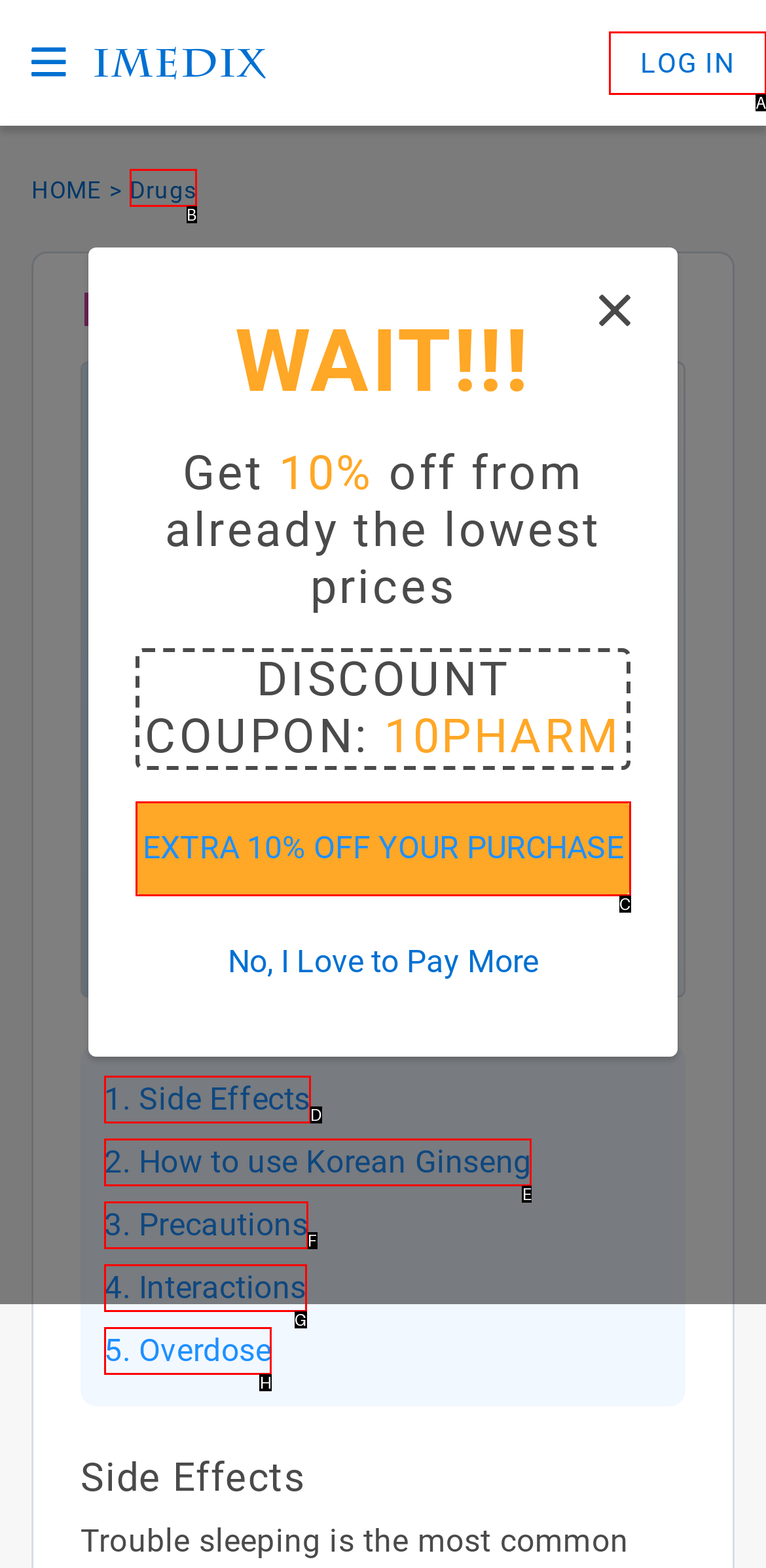Choose the HTML element that best fits the description: Log in. Answer with the option's letter directly.

A